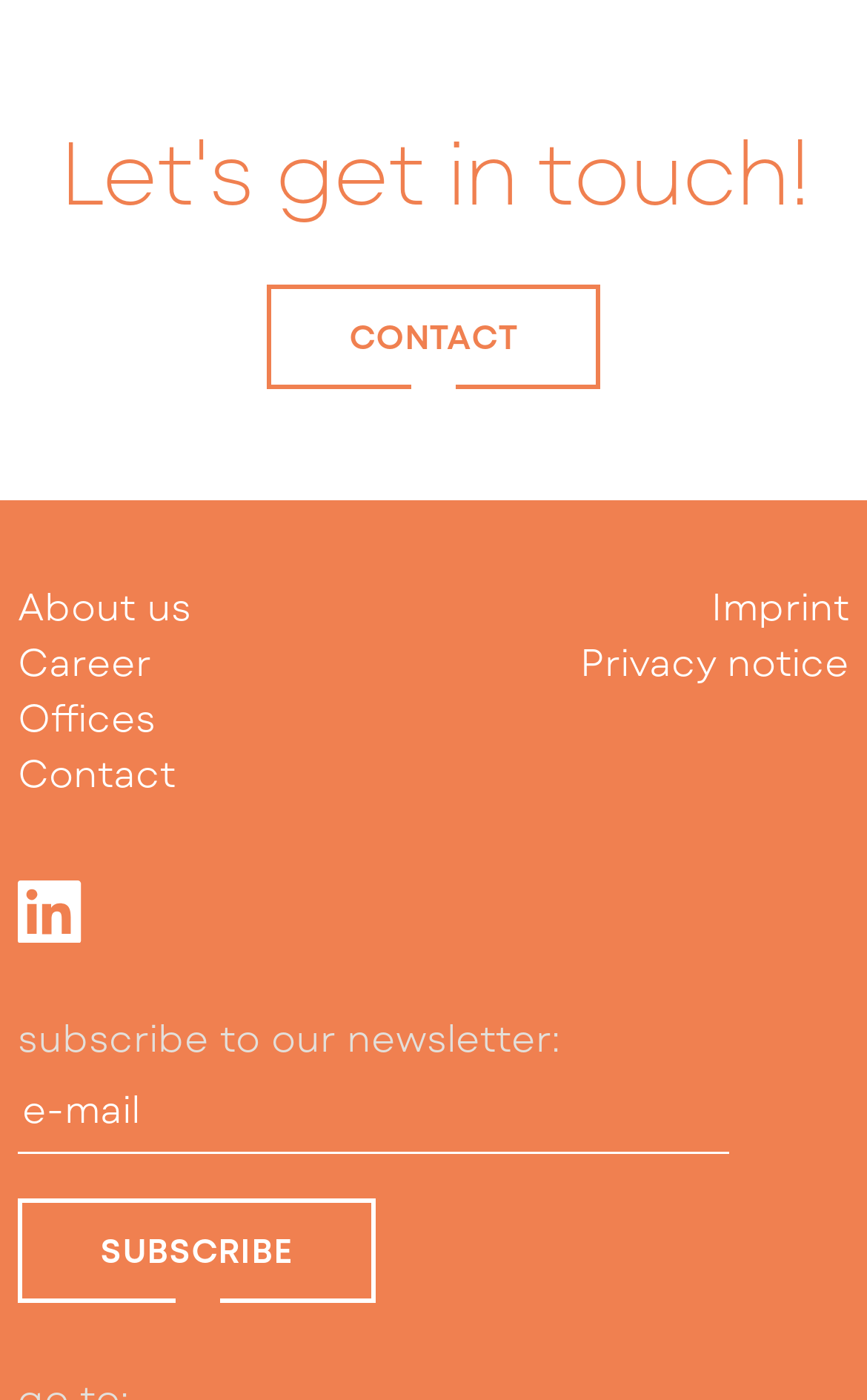Please identify the coordinates of the bounding box that should be clicked to fulfill this instruction: "Visit LinkedIn".

[0.021, 0.655, 0.097, 0.686]